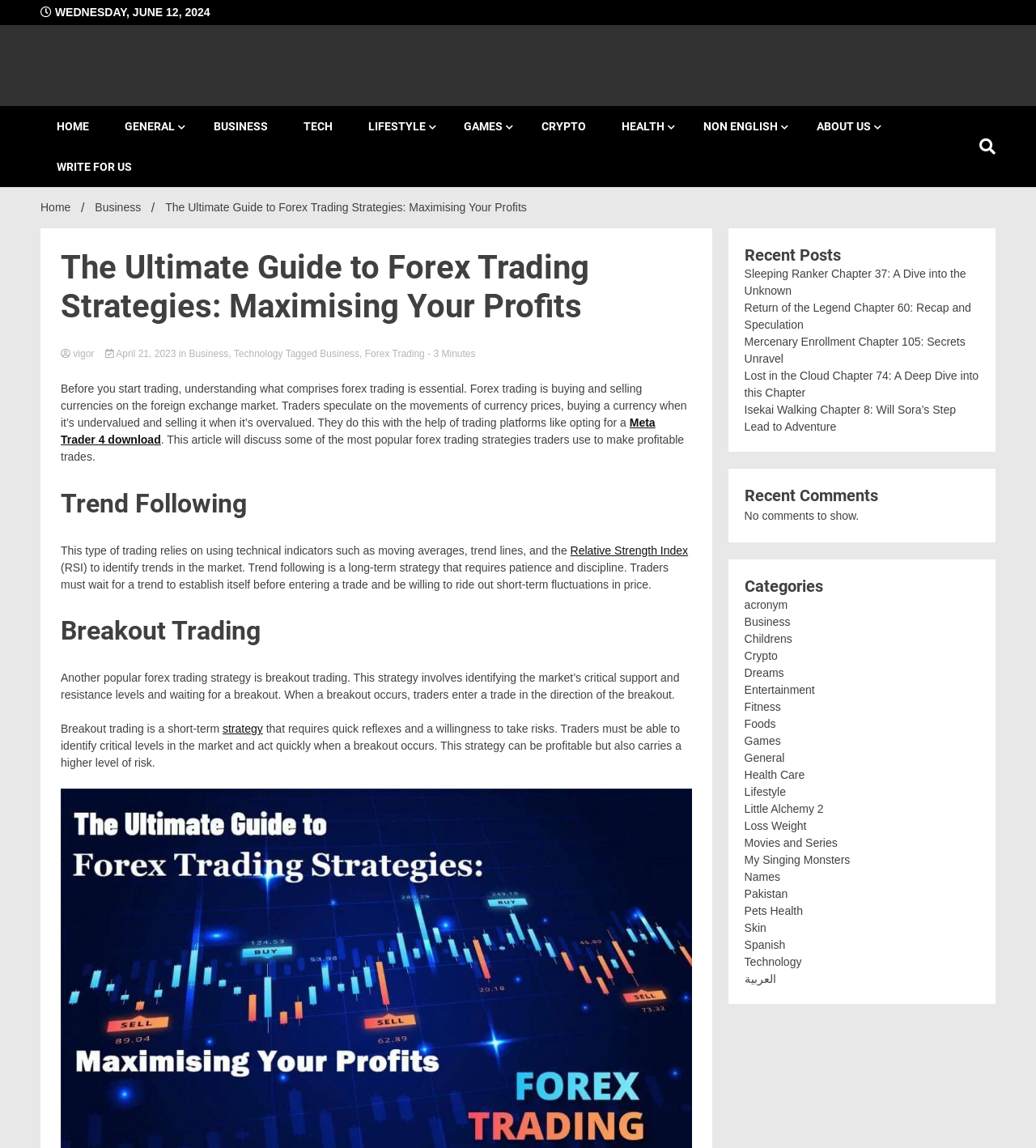Identify the main heading of the webpage and provide its text content.

Vigorousism: The Best Magzine on Health and Lifestyle